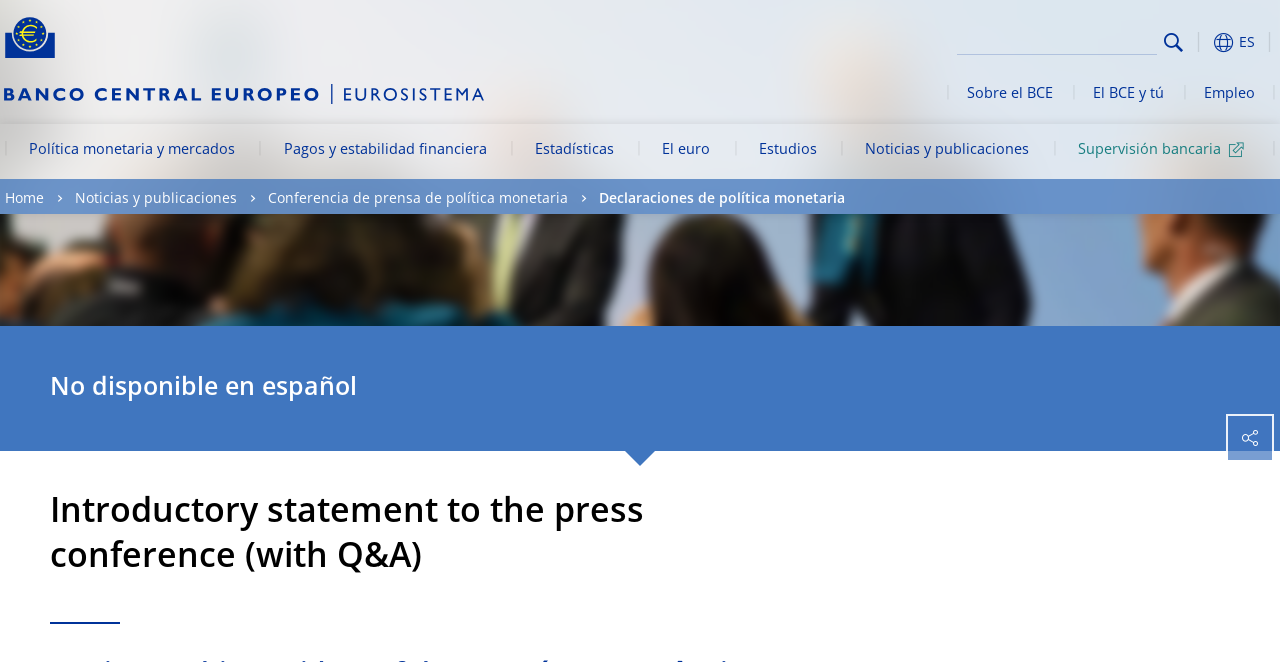Write a detailed summary of the webpage, including text, images, and layout.

The webpage appears to be the official website of the European Central Bank (ECB). At the top left corner, there is a logo of the ECB, which is a yellow Euro sign surrounded by yellow stars centered in a dark blue circle resting on a dark blue base. Next to the logo, there is a navigation menu with several links, including "Política monetaria y mercados", "Pagos y estabilidad financiera", "Estadísticas", "El euro", "Estudios", "Noticias y publicaciones", "Supervisión bancaria", "Sobre el BCE", "El BCE y tú", and "Empleo".

On the top right corner, there is a language selection button with the label "| ES |", which suggests that the website is available in multiple languages. Below the language selection button, there is a search bar with a textbox and a search button.

The main content of the webpage is divided into several sections. At the top, there is a heading that reads "Introductory statement to the press conference (with Q&A)". Below the heading, there are several links, including "Home", "Noticias y publicaciones", "Conferencia de prensa de política monetaria", and "Declaraciones de política monetaria". There is also a generic element with an icon and a static text that reads "No disponible en español".

The webpage has a total of 7 images, including the ECB logo, the European Central Bank - eurosystem logo, and several icons. There are also 14 links, including the navigation menu links, the search button, and the links in the main content section.